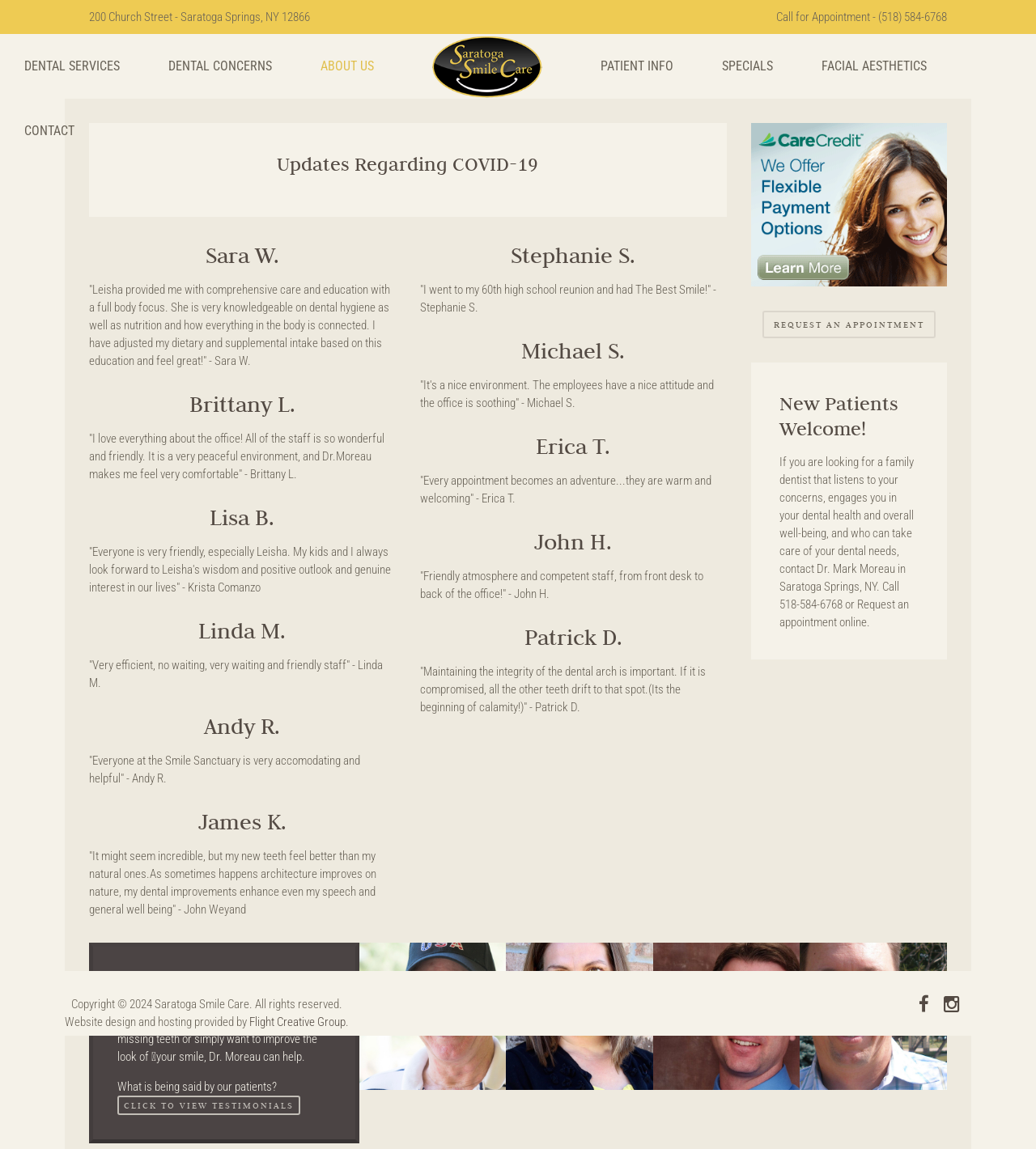Please provide a short answer using a single word or phrase for the question:
What is the phone number to call for an appointment?

(518) 584-6768